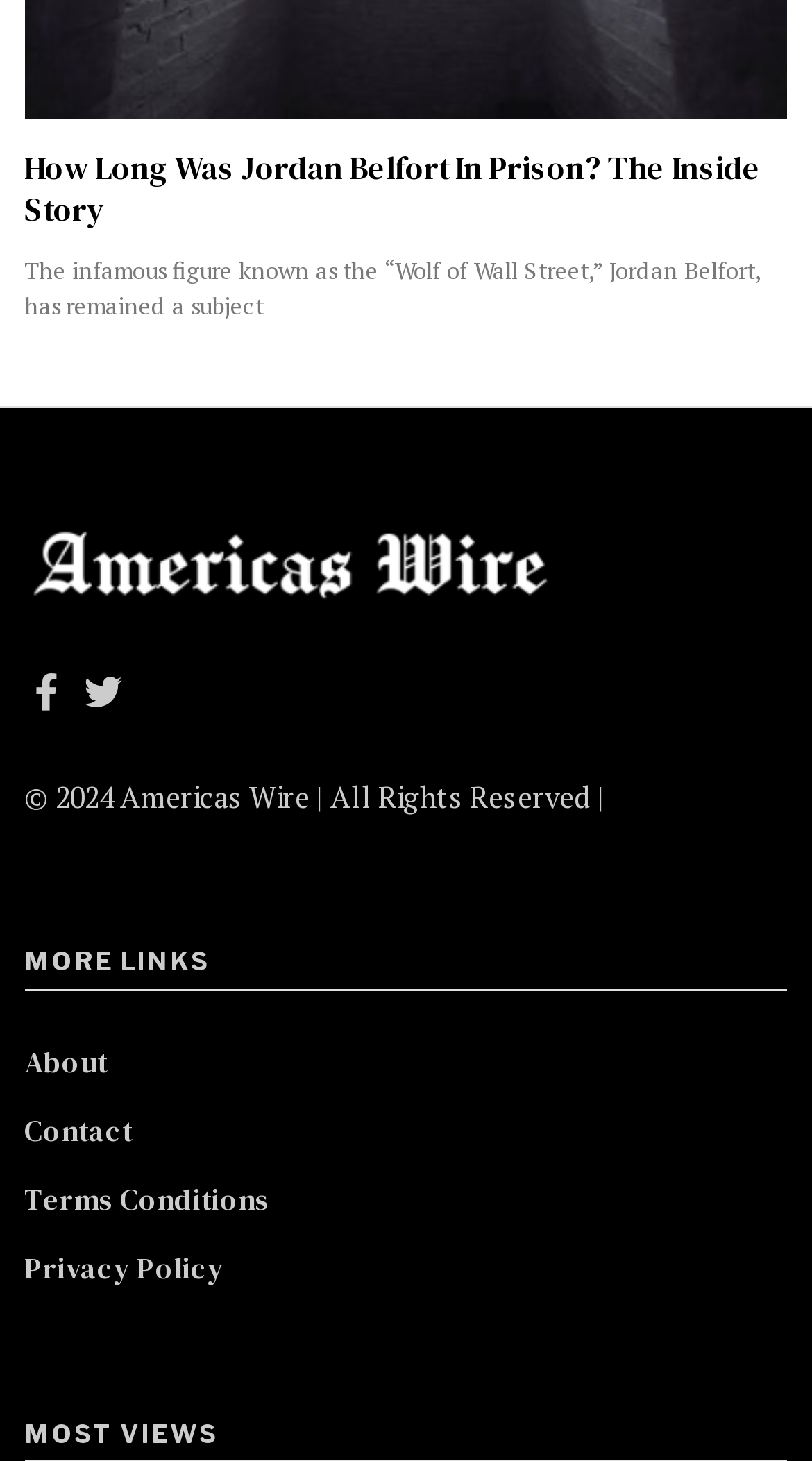Using the element description provided, determine the bounding box coordinates in the format (top-left x, top-left y, bottom-right x, bottom-right y). Ensure that all values are floating point numbers between 0 and 1. Element description: Americas Wire

[0.148, 0.532, 0.389, 0.559]